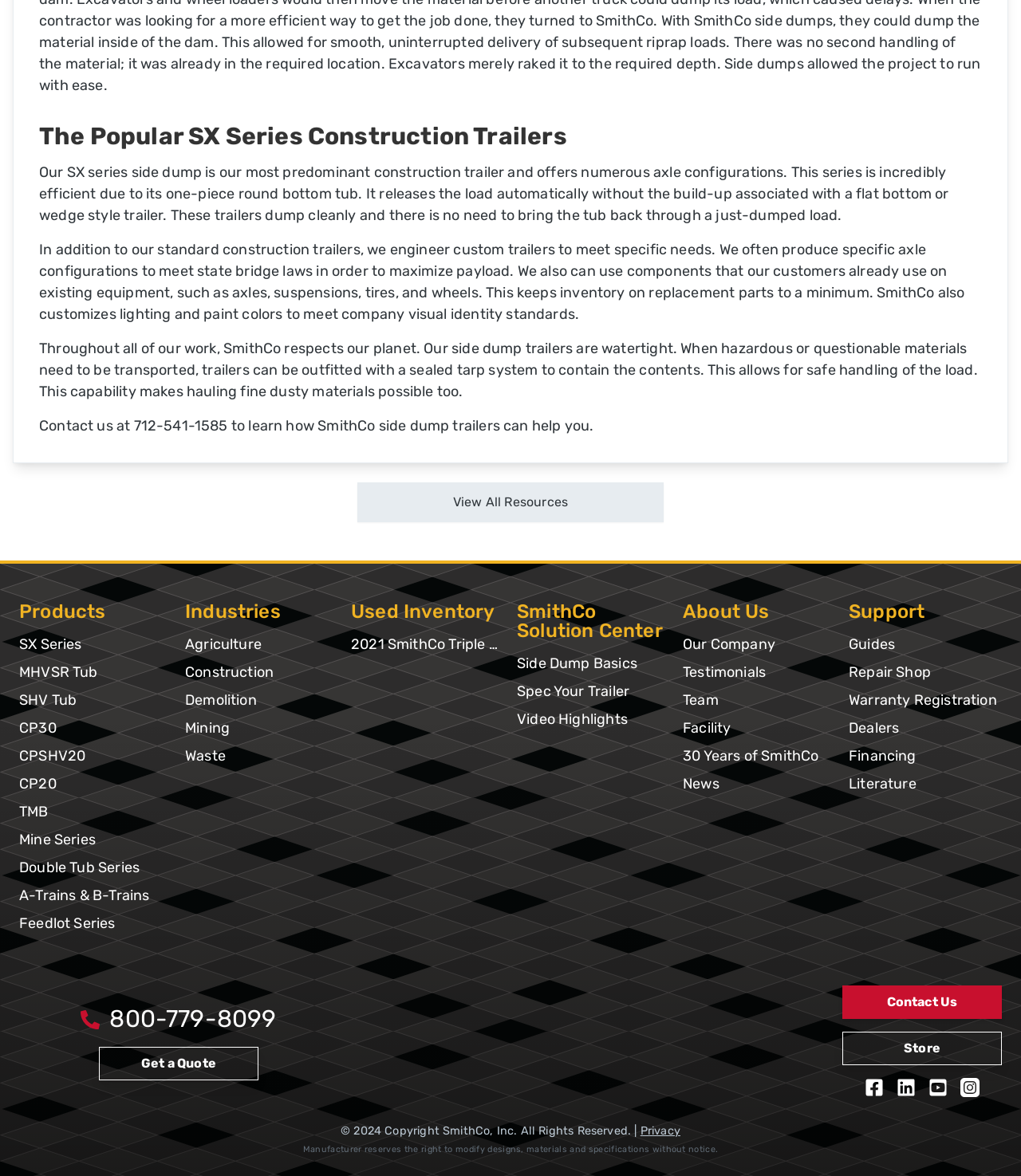Please answer the following query using a single word or phrase: 
What is the main product of SmithCo?

Construction Trailers